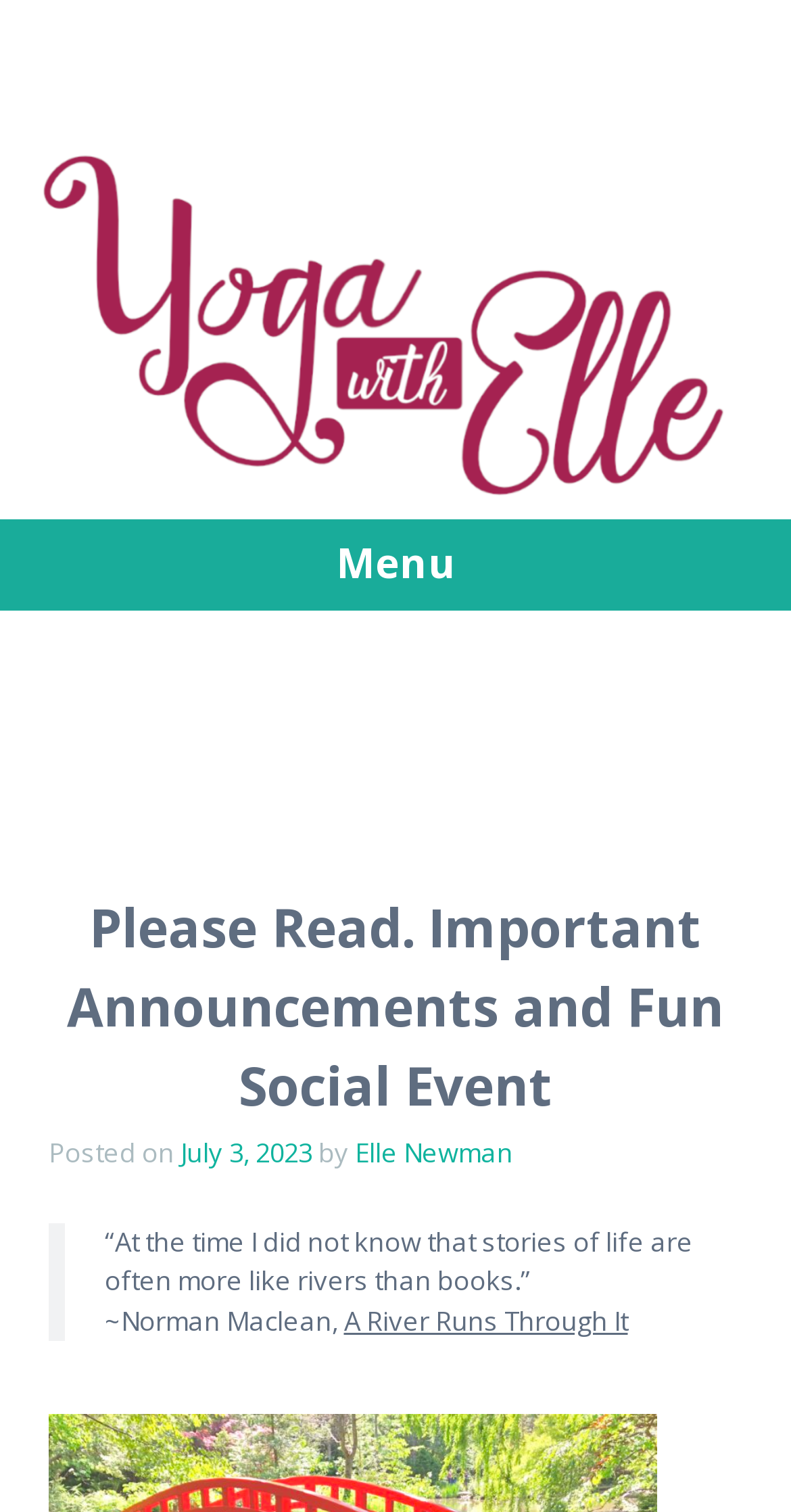Determine the bounding box for the HTML element described here: "Yoga with Elle". The coordinates should be given as [left, top, right, bottom] with each number being a float between 0 and 1.

[0.0, 0.059, 1.0, 0.343]